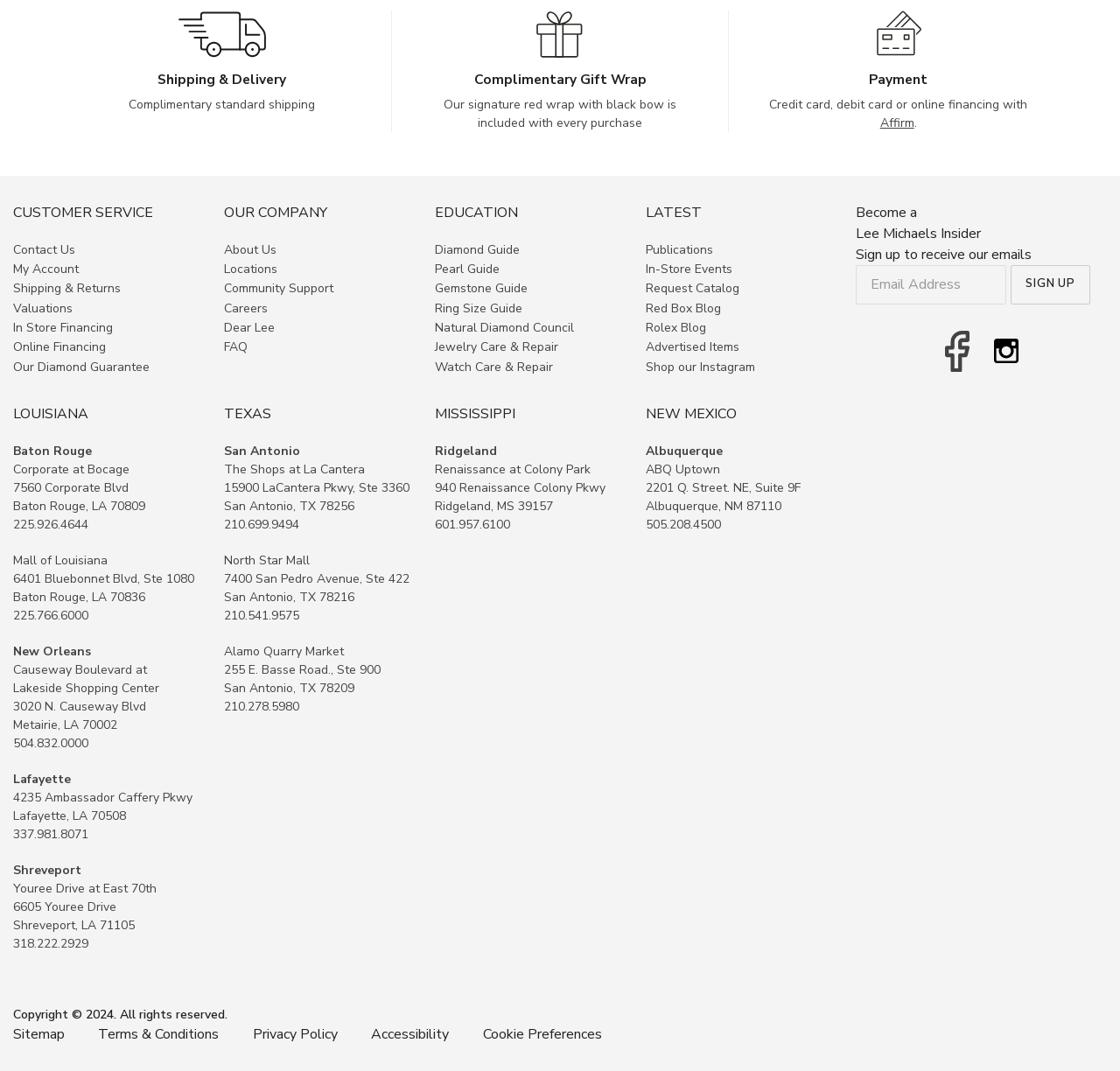Provide the bounding box coordinates of the area you need to click to execute the following instruction: "Click Contact Us".

[0.012, 0.224, 0.067, 0.243]